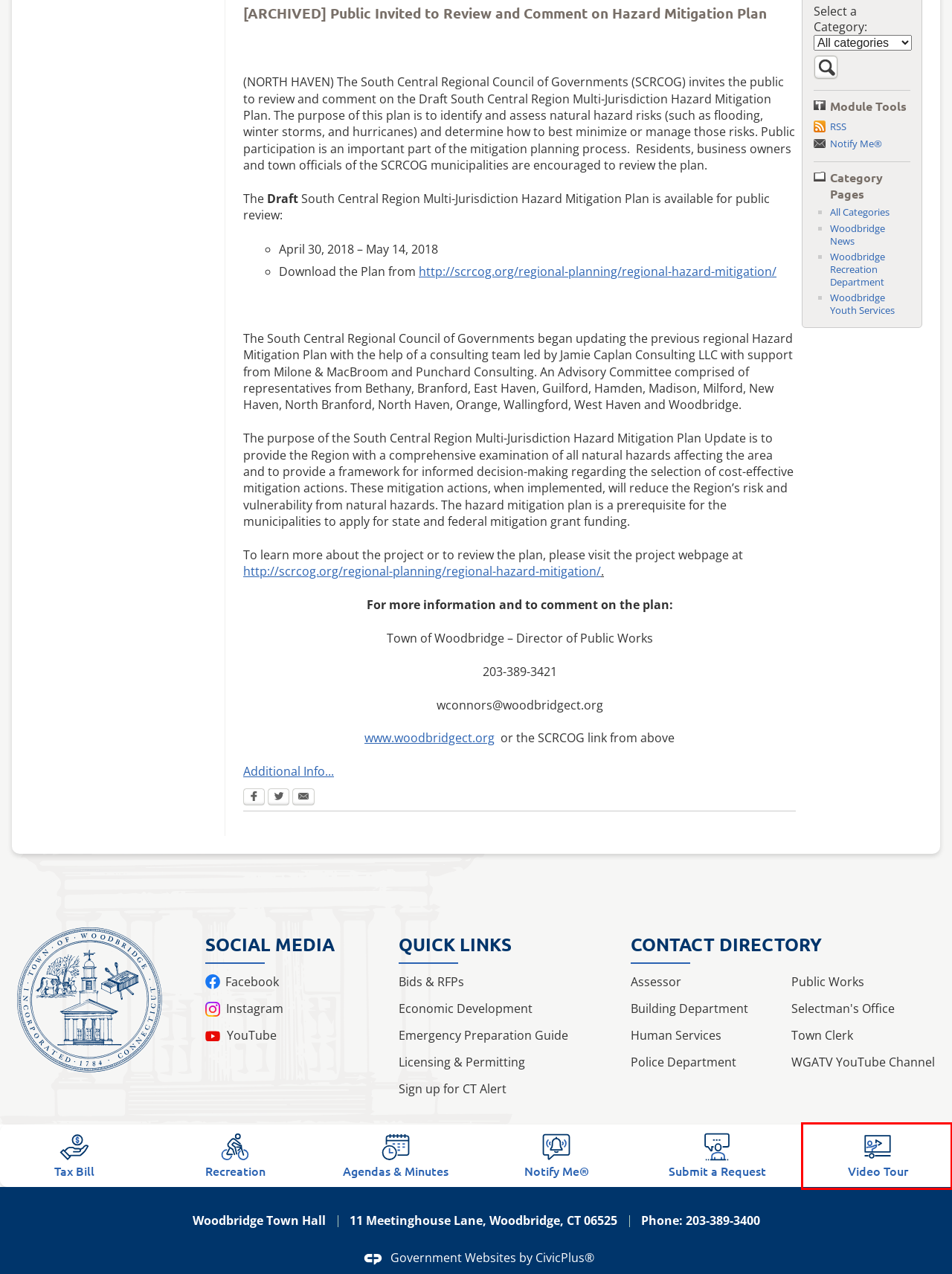Look at the screenshot of a webpage where a red bounding box surrounds a UI element. Your task is to select the best-matching webpage description for the new webpage after you click the element within the bounding box. The available options are:
A. First Selectman's Office | Woodbridge, CT
B. CivicPlus | THE Modern Civic Experience Platform
C. Woodbridge, CT | Official Website
D. Human Services Department | Woodbridge, CT
E. Woodbridge , CT - Community Video Tour
F. Police | Woodbridge, CT
G. Building Department | Woodbridge, CT
H. Hazard Mitigation | South Central Regional Council of Governments

E